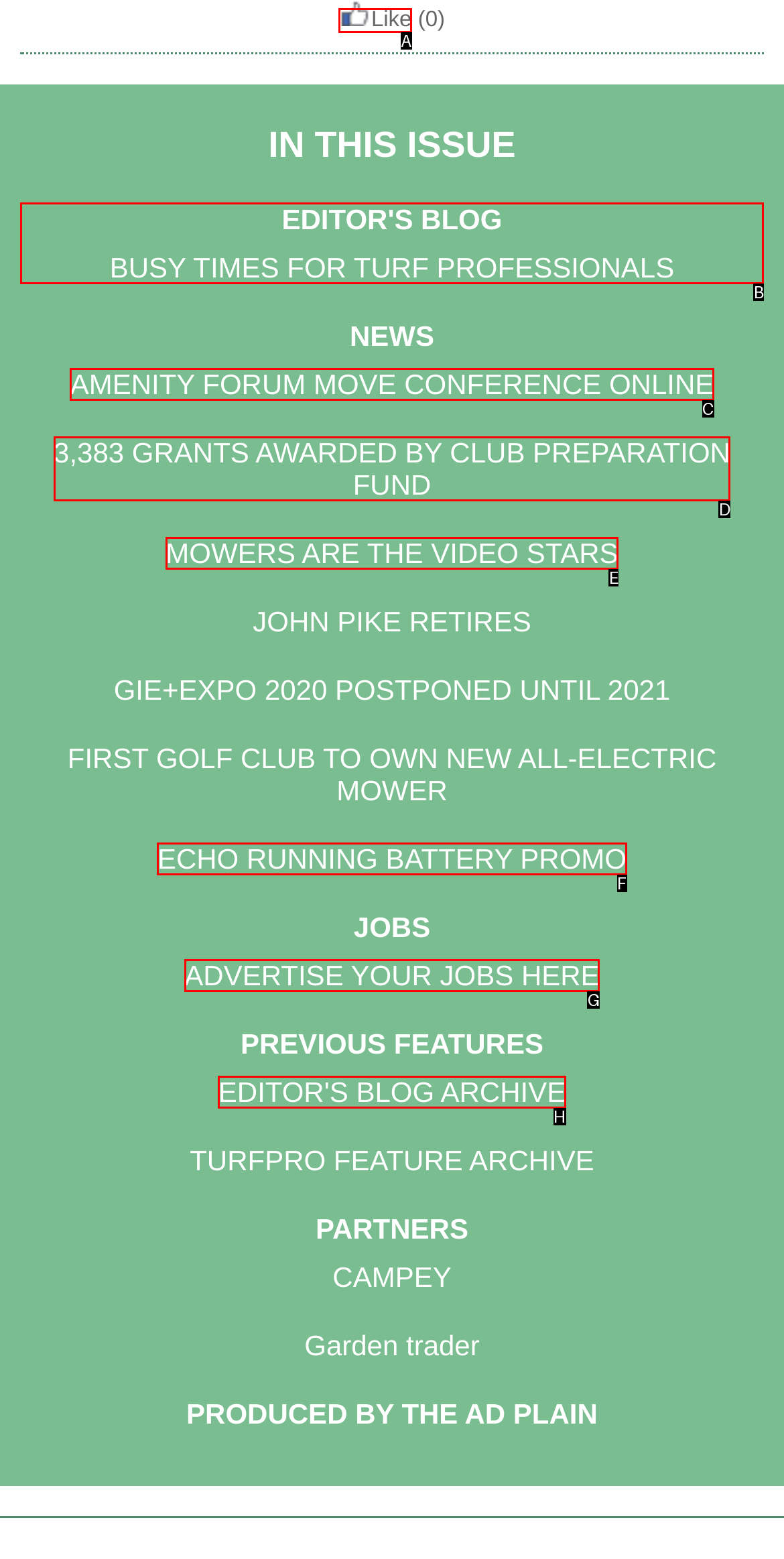To achieve the task: Click on 'EDITOR'S BLOG', indicate the letter of the correct choice from the provided options.

B